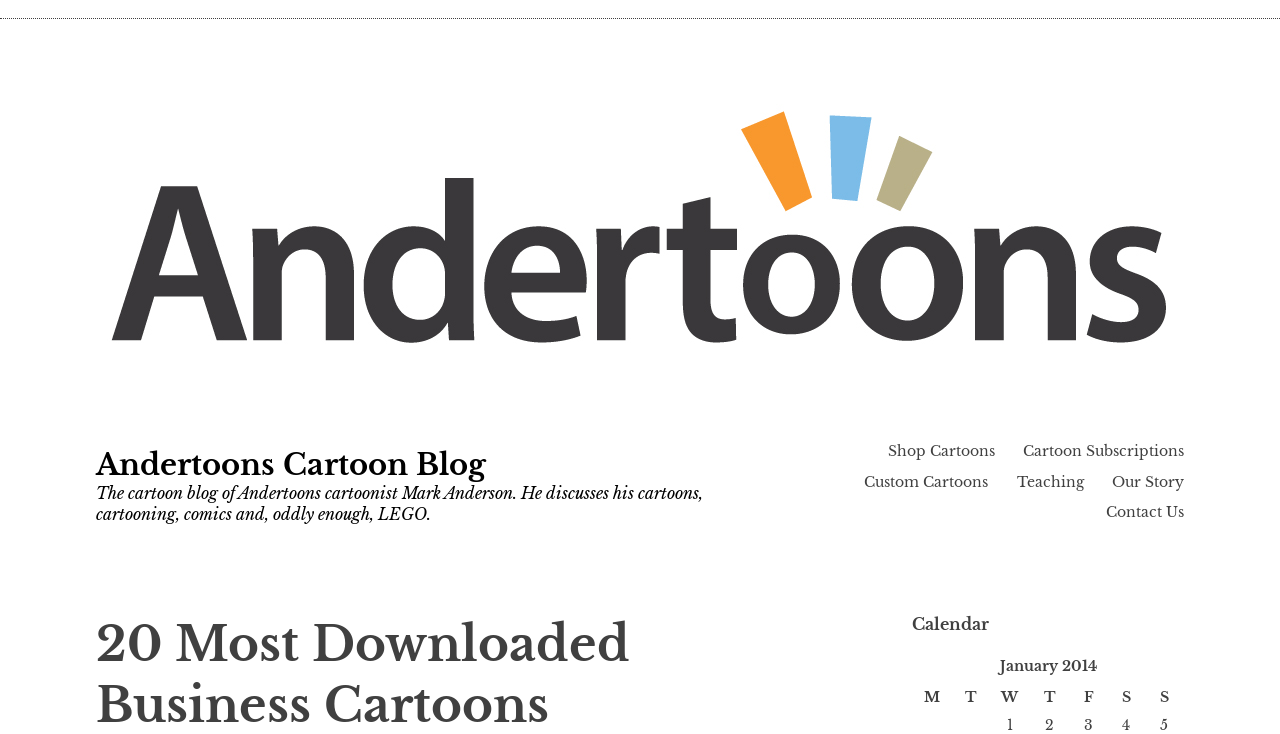Find the bounding box coordinates of the area to click in order to follow the instruction: "view Shop Cartoons".

[0.693, 0.602, 0.777, 0.627]